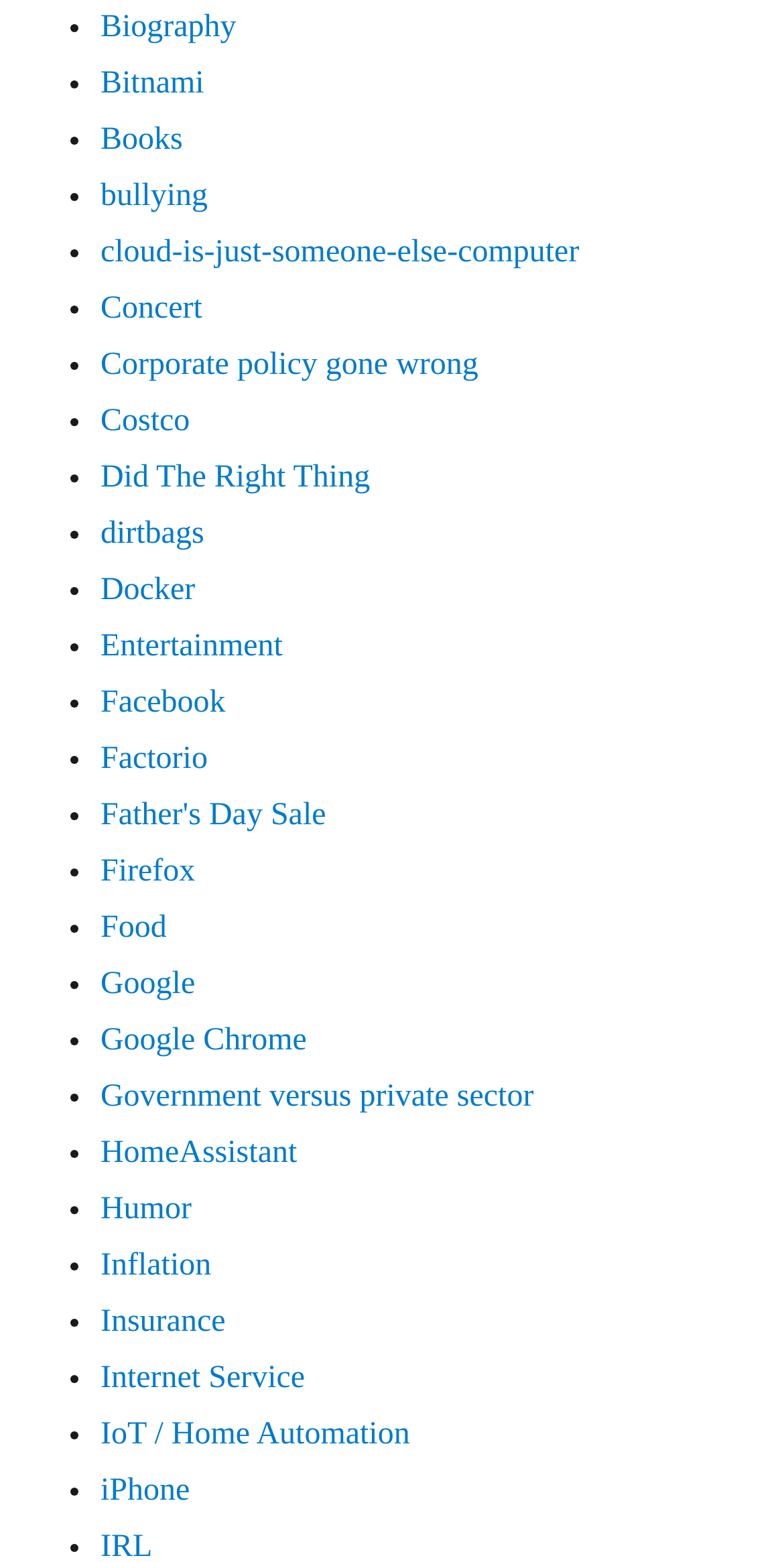Find the bounding box coordinates of the clickable area that will achieve the following instruction: "Explore Docker".

[0.128, 0.367, 0.249, 0.389]